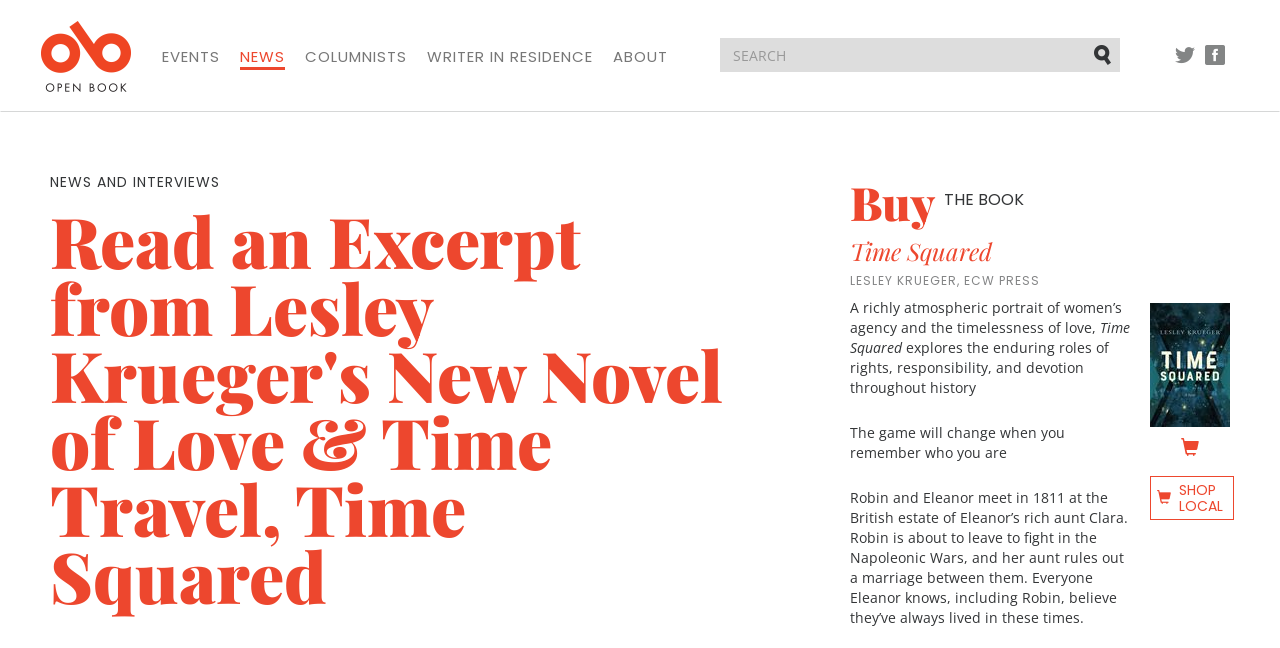Find the bounding box coordinates of the element's region that should be clicked in order to follow the given instruction: "Shop local". The coordinates should consist of four float numbers between 0 and 1, i.e., [left, top, right, bottom].

[0.898, 0.734, 0.964, 0.802]